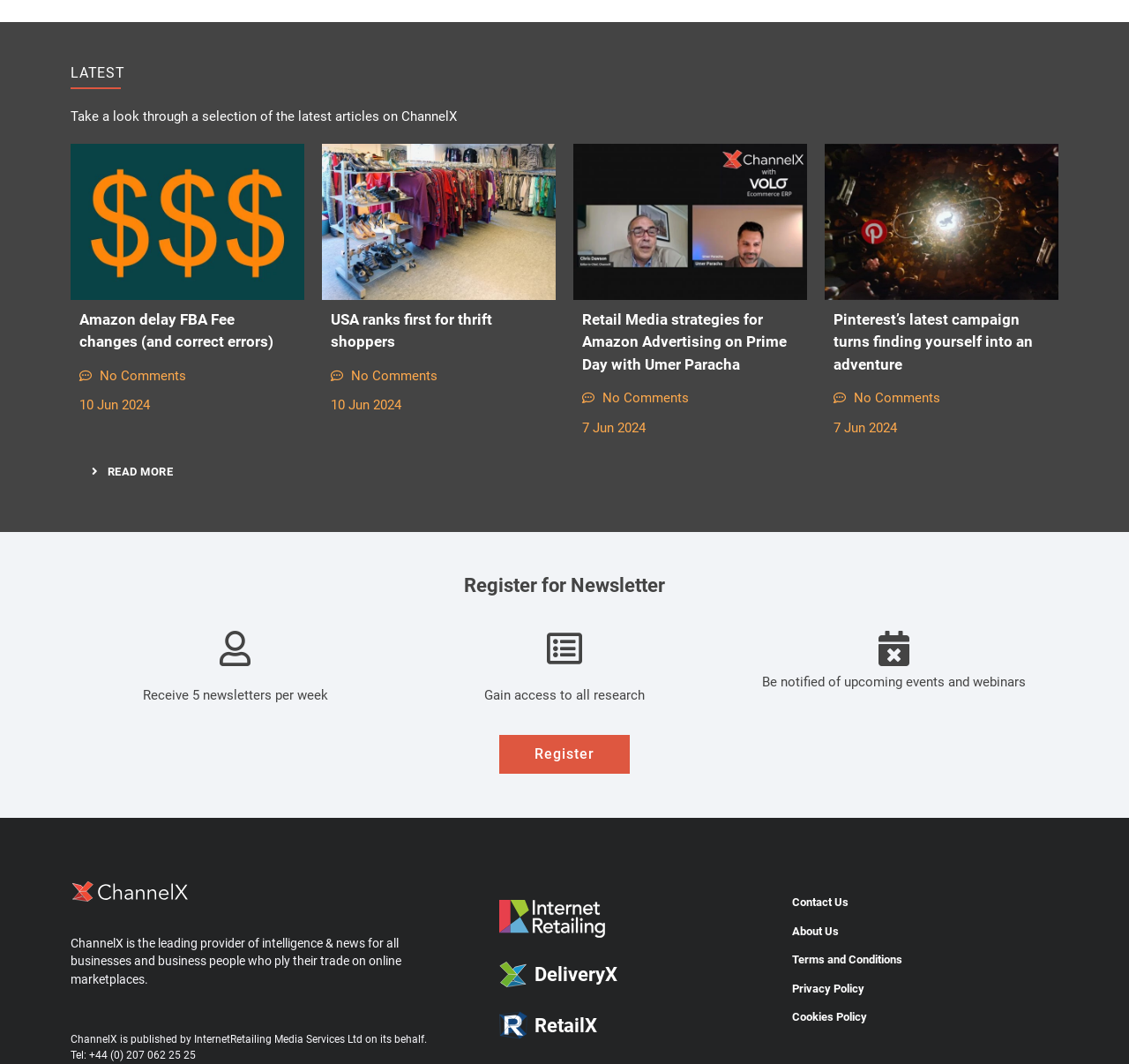Predict the bounding box of the UI element based on the description: "Terms and Conditions". The coordinates should be four float numbers between 0 and 1, formatted as [left, top, right, bottom].

[0.686, 0.889, 0.93, 0.916]